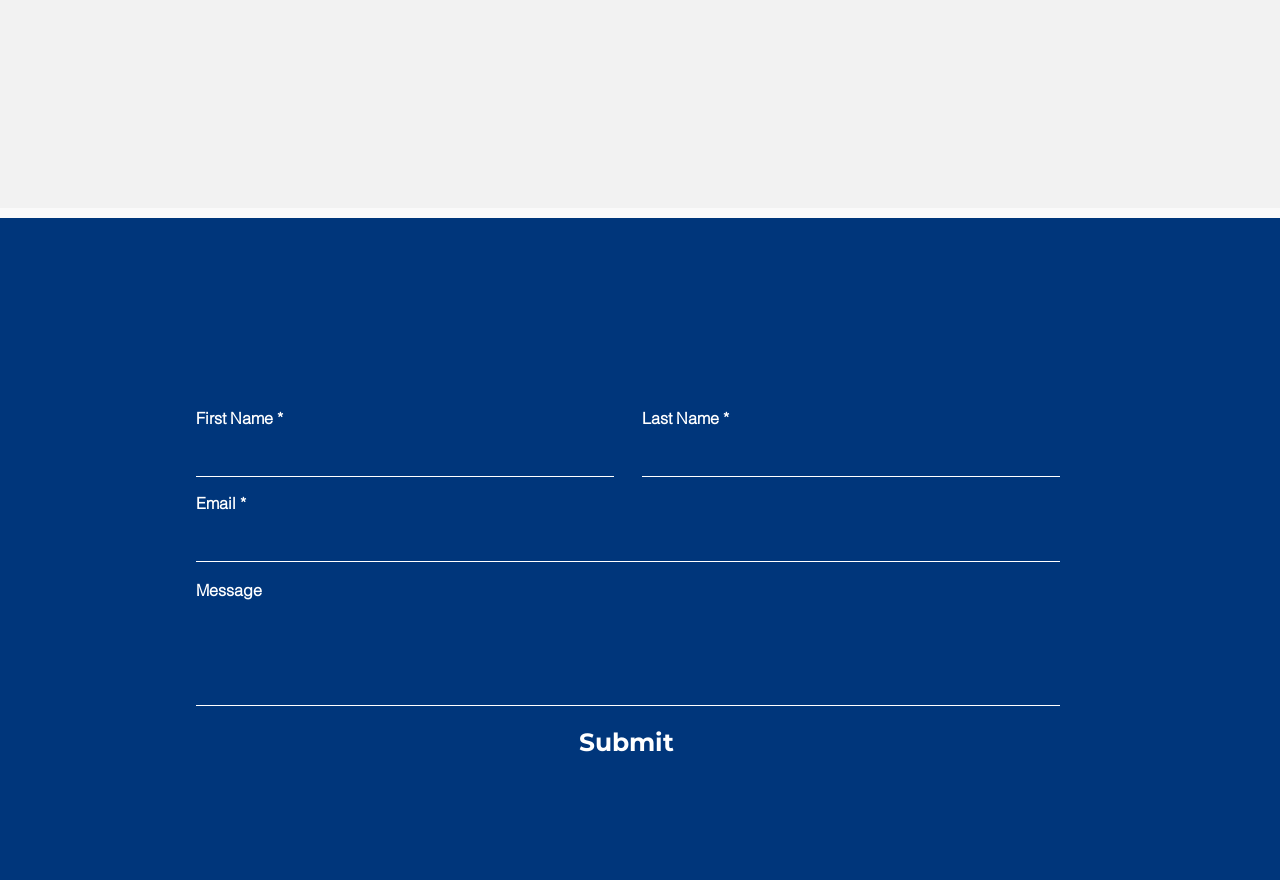Use a single word or phrase to answer the question: What type of data can be entered in the 'Message' field?

Text